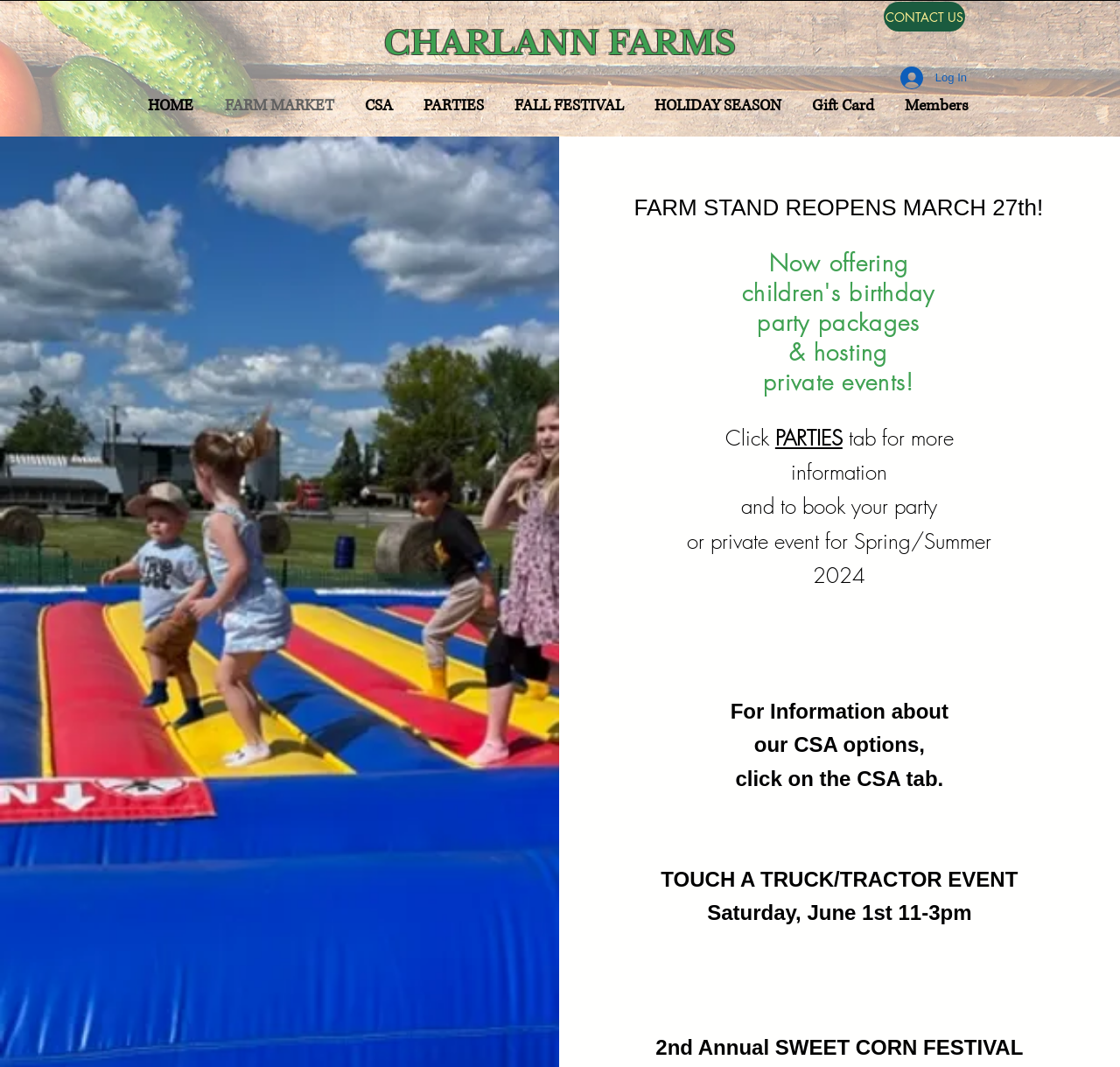Find the bounding box coordinates of the clickable area required to complete the following action: "Contact us".

[0.789, 0.002, 0.862, 0.03]